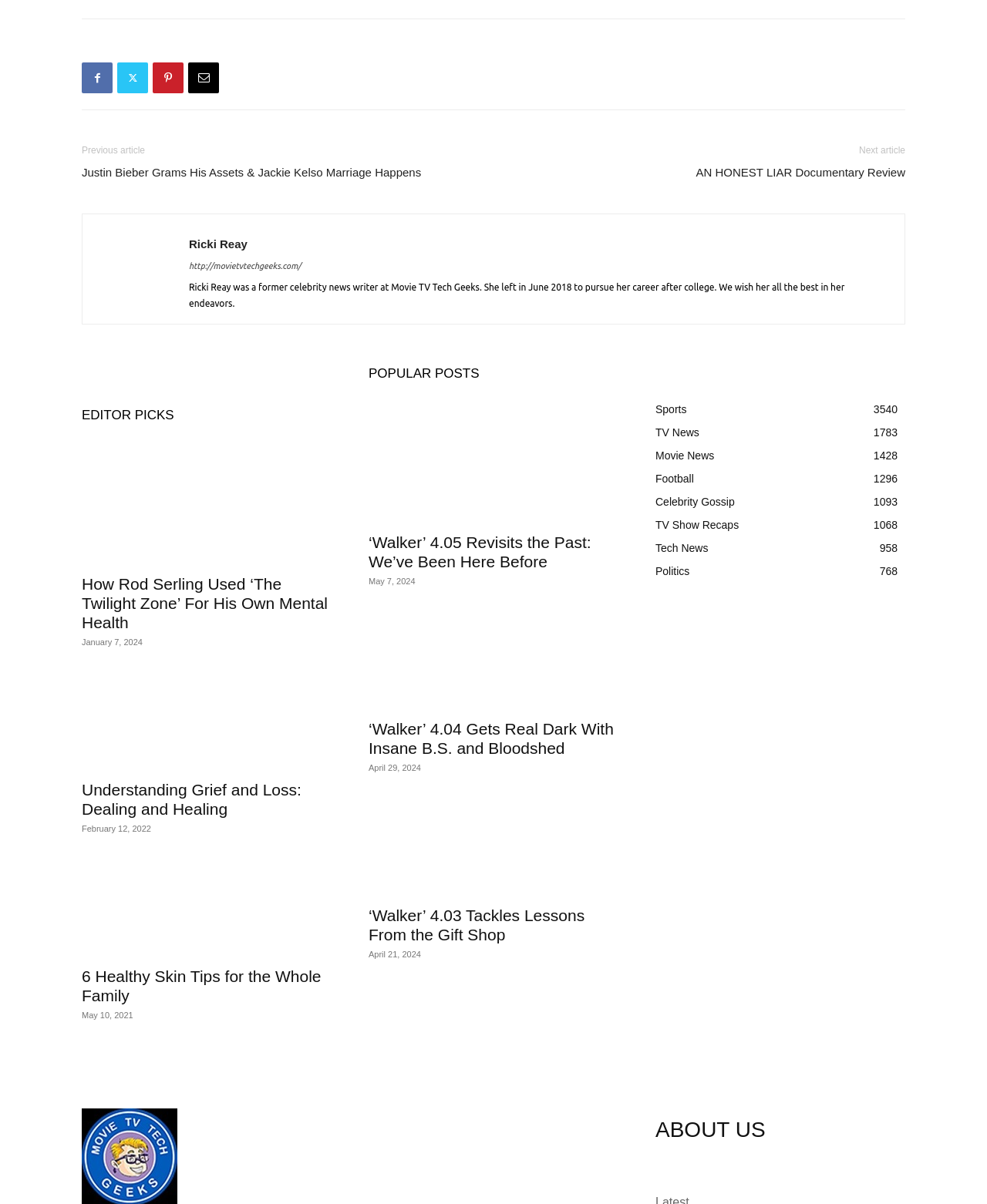Determine the bounding box coordinates for the UI element matching this description: "District Reports in Model Aviation".

None